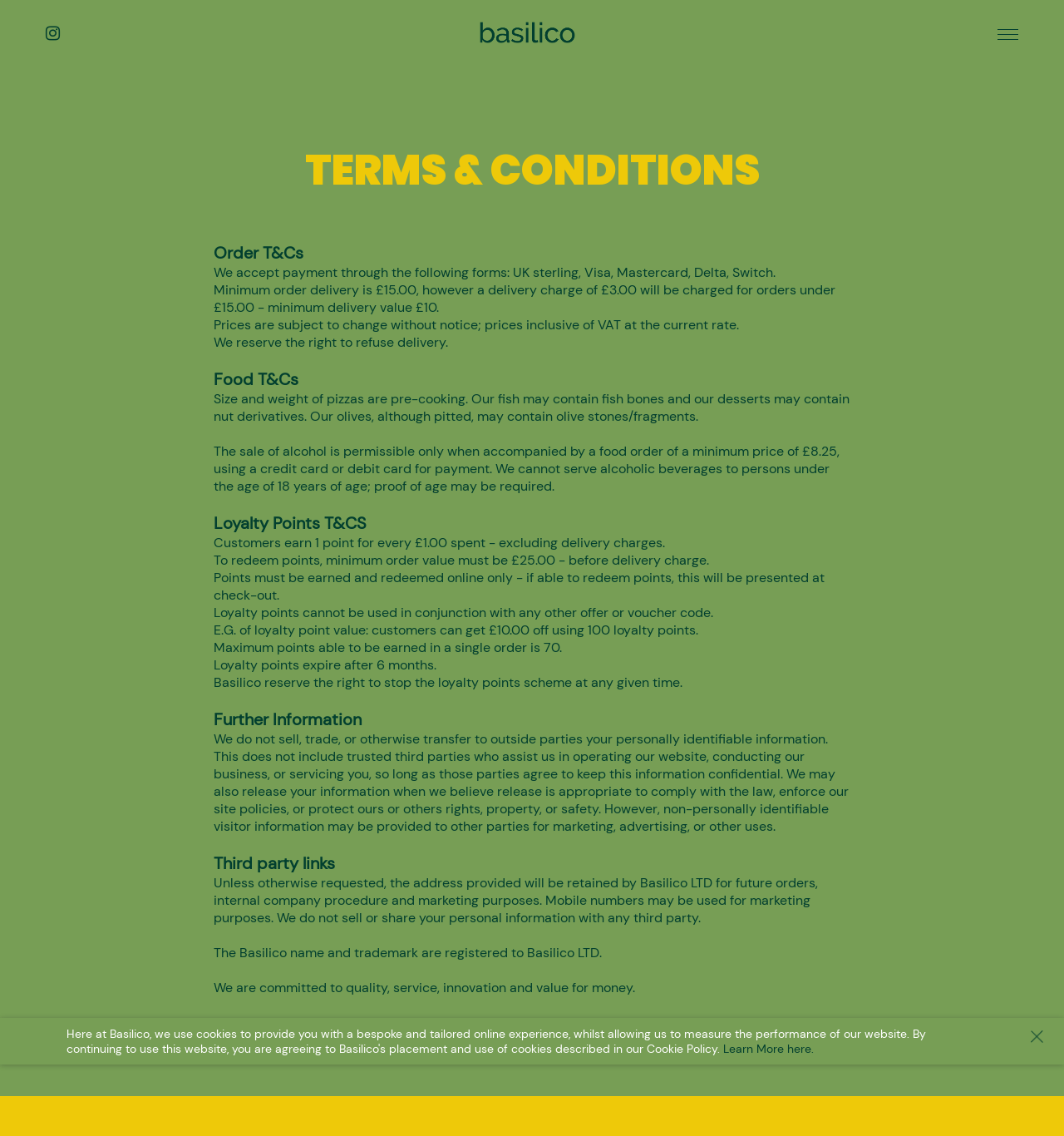Given the element description Learn More here., identify the bounding box coordinates for the UI element on the webpage screenshot. The format should be (top-left x, top-left y, bottom-right x, bottom-right y), with values between 0 and 1.

[0.68, 0.917, 0.765, 0.93]